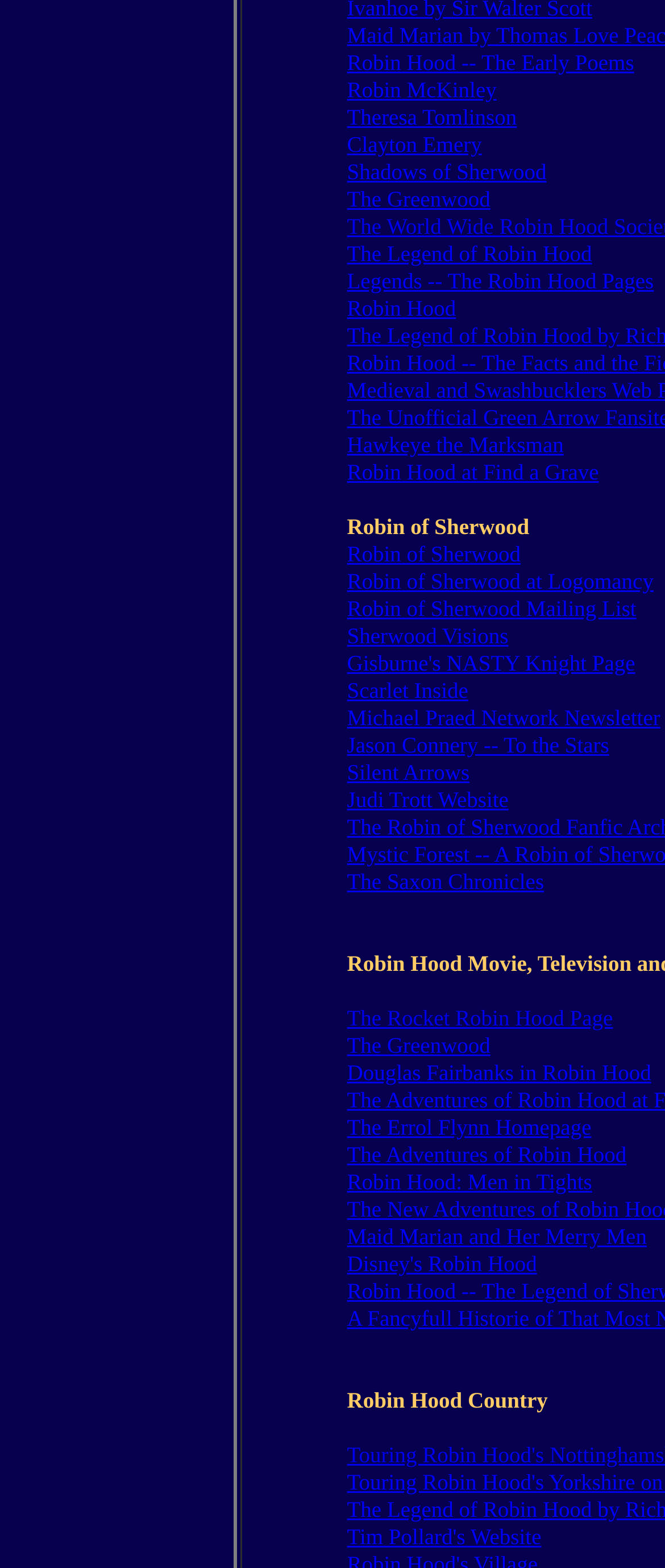Please respond to the question using a single word or phrase:
What is the name of the first link on the webpage?

Robin Hood -- The Early Poems